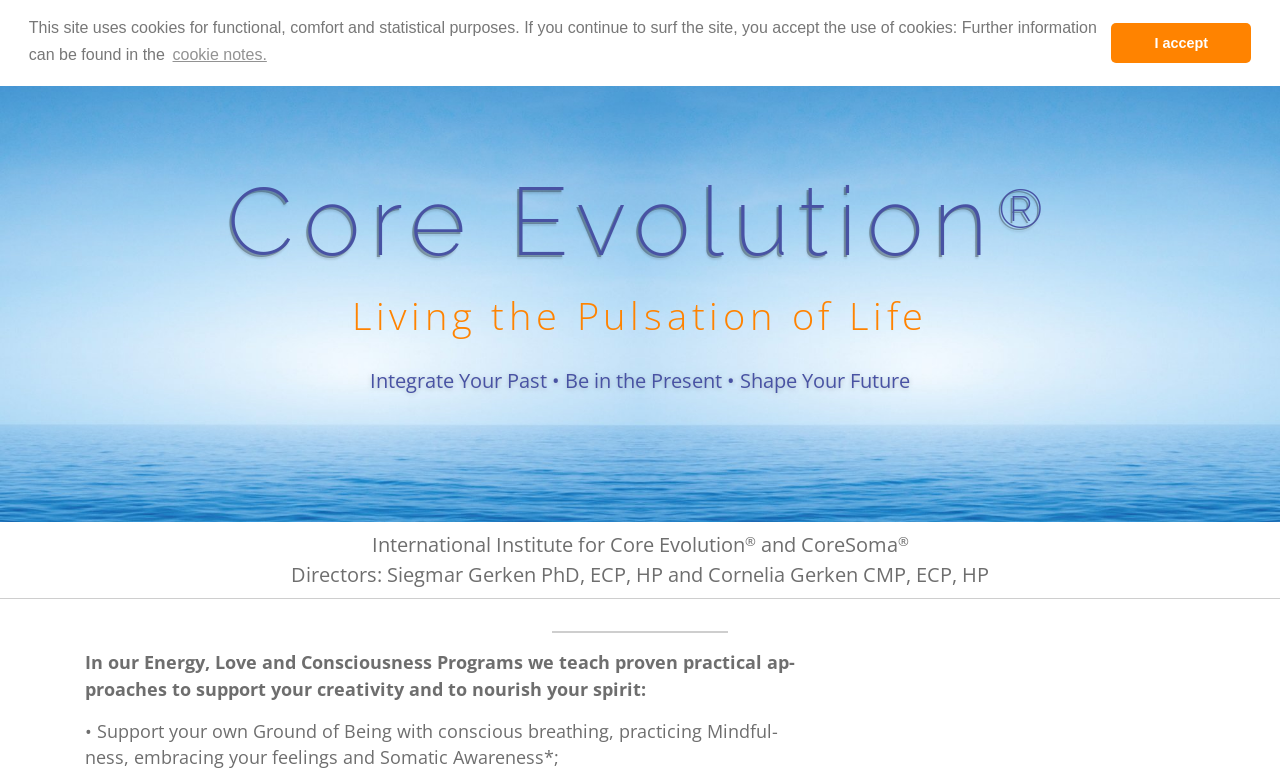Please answer the following question using a single word or phrase: 
Who are the directors of the institute?

Siegmar Gerken, Cornelia Gerken